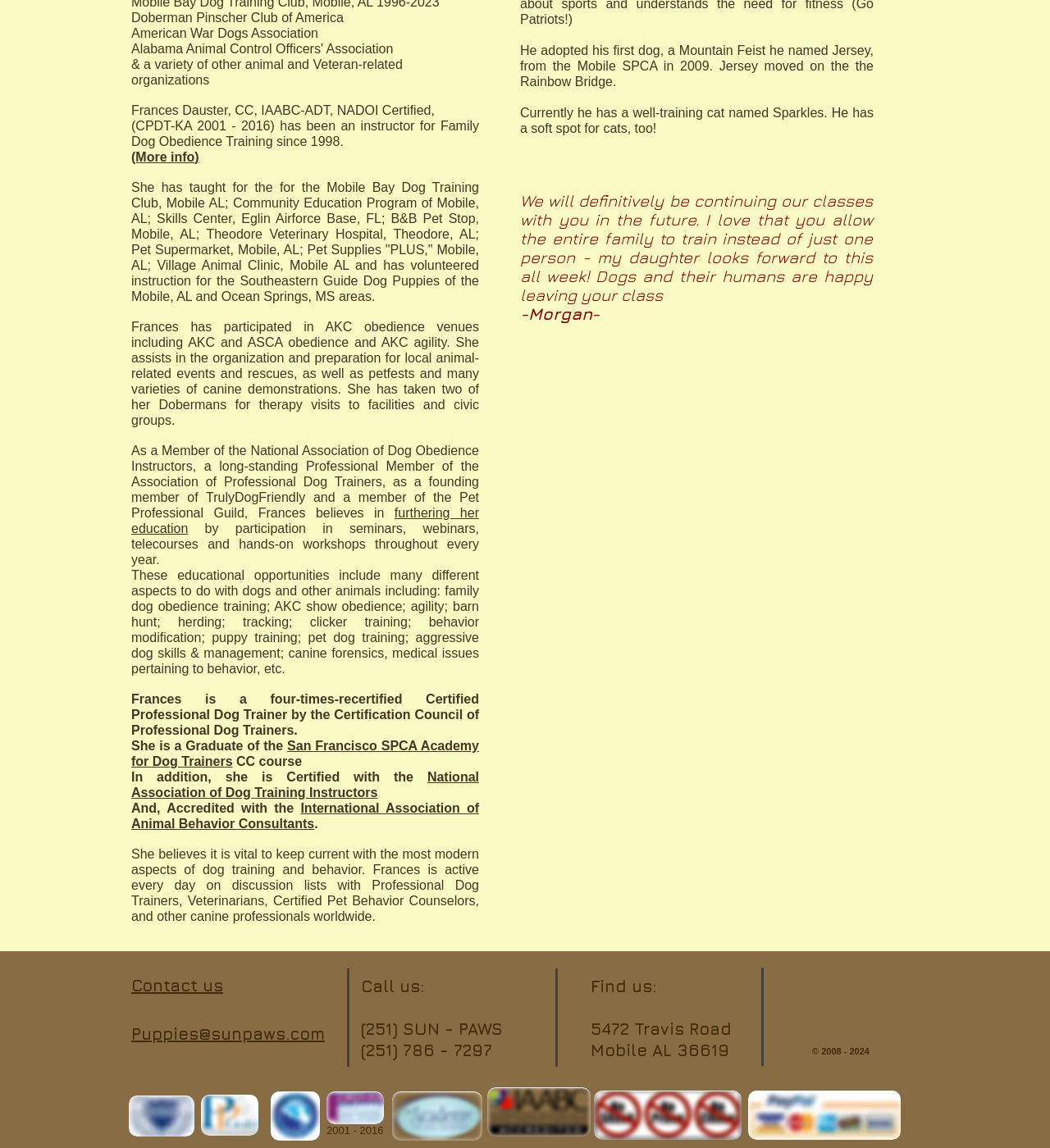Please determine the bounding box coordinates of the element's region to click in order to carry out the following instruction: "Click the 'More info' link". The coordinates should be four float numbers between 0 and 1, i.e., [left, top, right, bottom].

[0.125, 0.13, 0.19, 0.143]